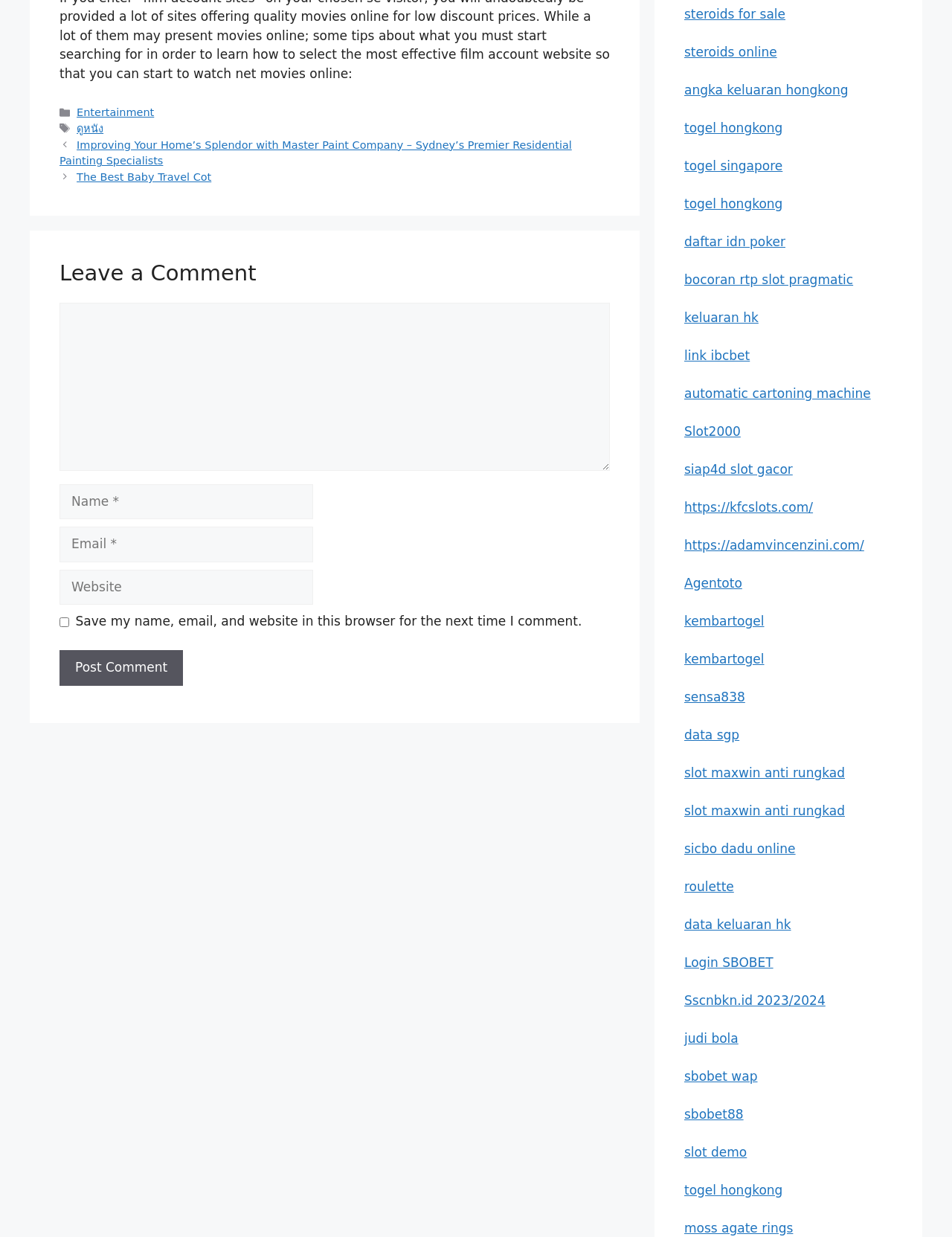Using details from the image, please answer the following question comprehensively:
What is the purpose of the comment section?

The purpose of the comment section is to allow users to leave a comment, as indicated by the heading 'Leave a Comment' and the presence of a comment textbox and other related fields.